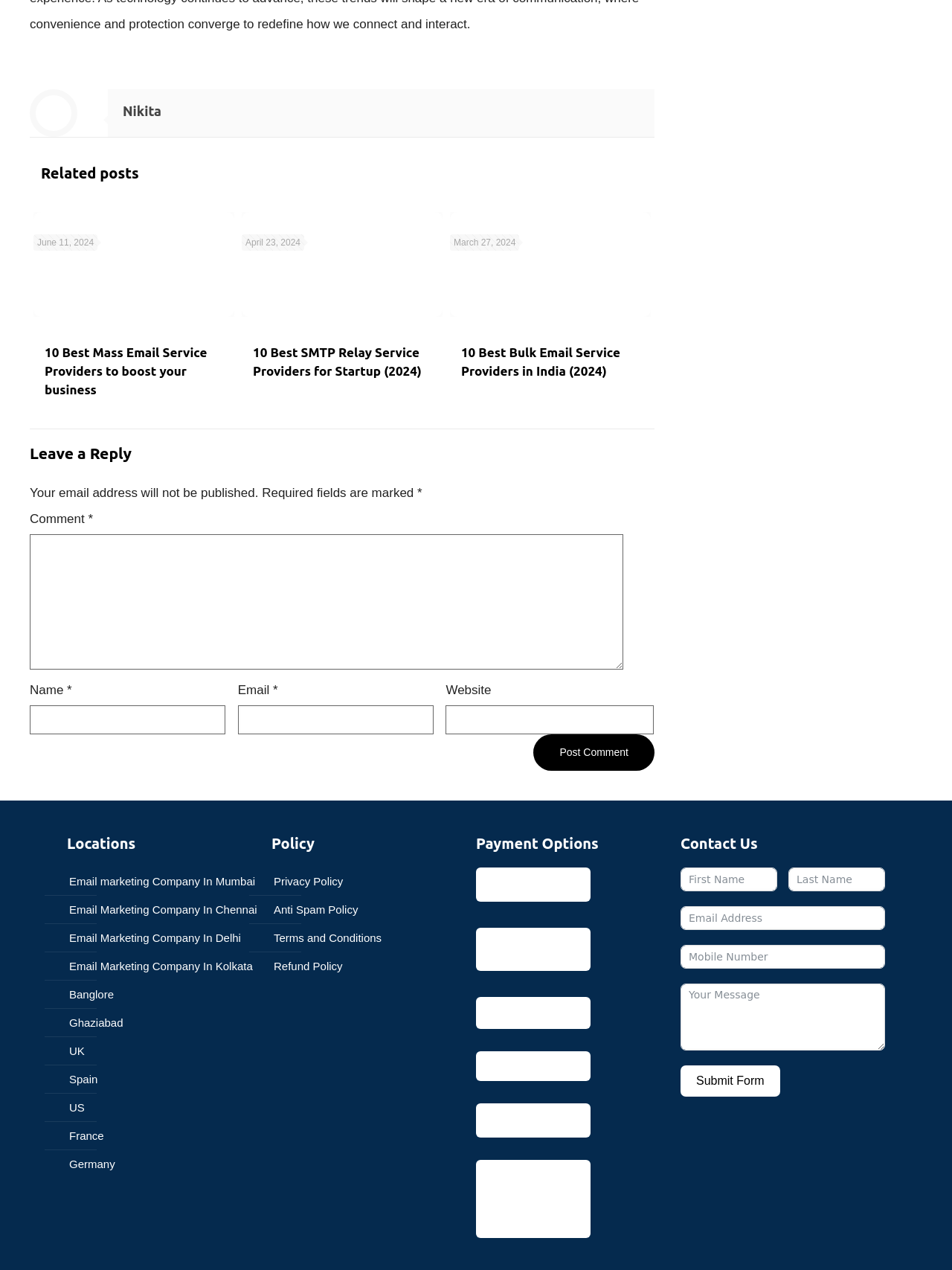Can you show the bounding box coordinates of the region to click on to complete the task described in the instruction: "Click on the button 'Post Comment'"?

[0.56, 0.578, 0.688, 0.607]